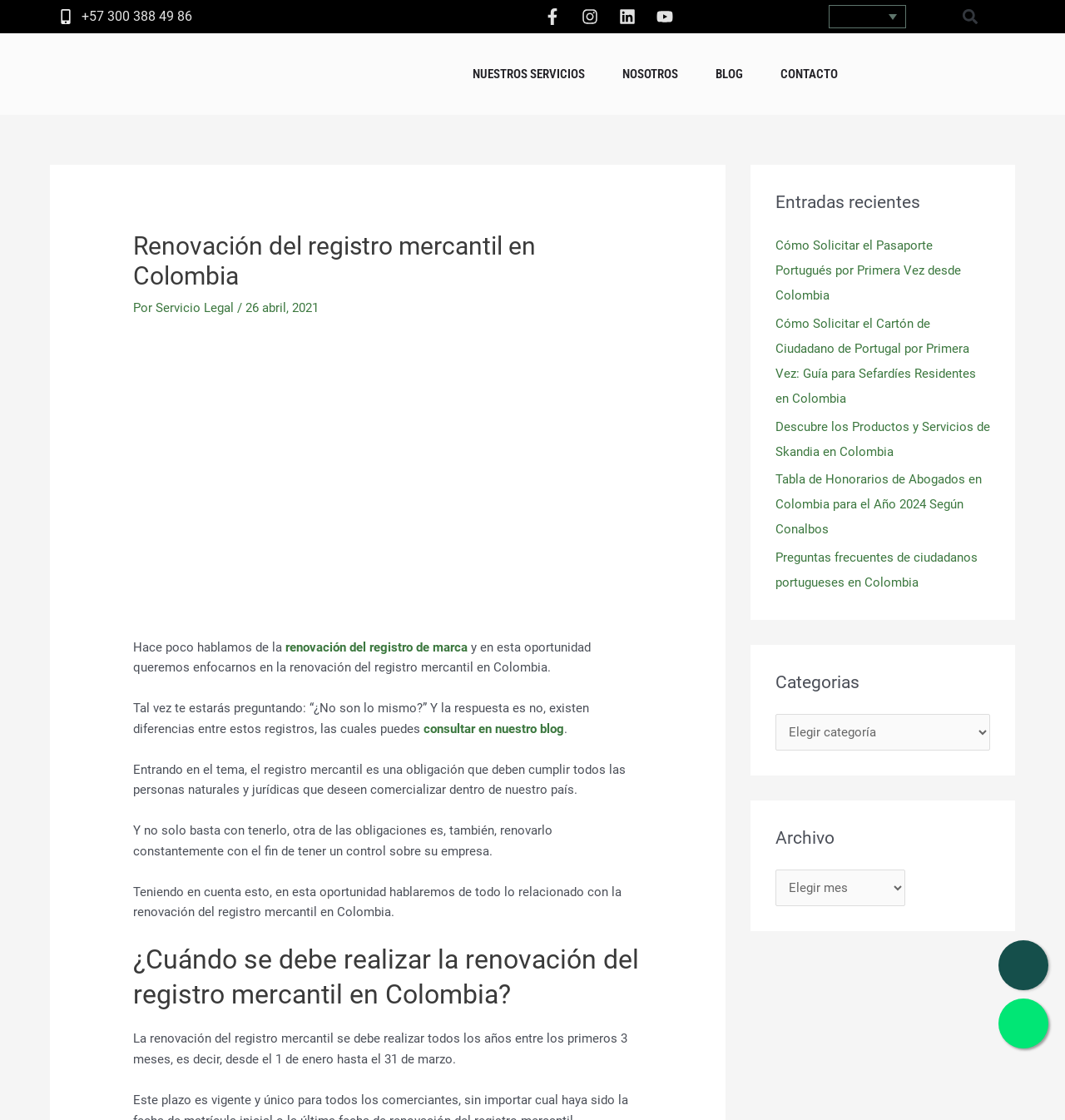Determine the bounding box coordinates for the clickable element to execute this instruction: "Click on the 'HP 15 Notebook (2021)' link". Provide the coordinates as four float numbers between 0 and 1, i.e., [left, top, right, bottom].

None